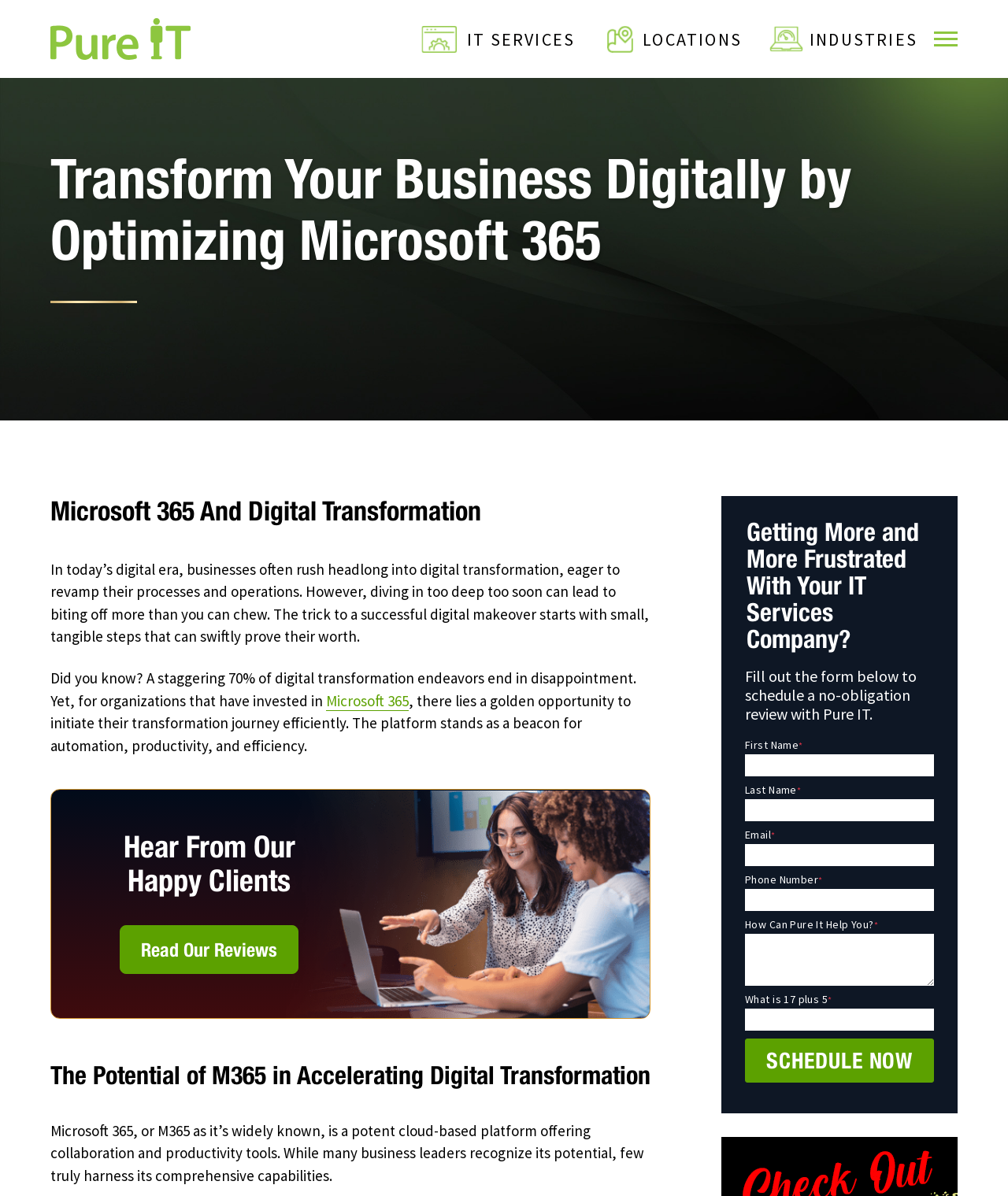Explain the contents of the webpage comprehensively.

The webpage is about Pure IT, a company that provides IT services and solutions, particularly with Microsoft 365. At the top right corner, there is a "CLOSE" button. Below it, there is a navigation menu with links to "Client Portal", "Mac Support", "Windows Support", "ABOUT", and other sections.

On the left side, there is a Pure IT logo, and below it, a menu with links to "IT SERVICES", "LOCATIONS", "INDUSTRIES", and "SPECIAL SERVICES". The "IT SERVICES" section has sub-links to "Outsourced IT Support", "Corporate IT Solutions", and other services. The "LOCATIONS" section has sub-links to different locations, including Calgary, Airdrie, and Okotoks. The "INDUSTRIES" section has sub-links to various industries, such as accounting firms, construction, and oil and gas.

The main content of the webpage is divided into several sections. The first section has a heading "Transform Your Business Digitally by Optimizing Microsoft 365" and discusses the importance of digital transformation. There is a paragraph of text that explains the risks of rushing into digital transformation and the benefits of taking small, tangible steps.

The next section has a heading "Microsoft 365 And Digital Transformation" and discusses the potential of Microsoft 365 in accelerating digital transformation. There is a paragraph of text that explains the capabilities of Microsoft 365 and how it can help businesses.

Below this section, there is a heading "Hear From Our Happy Clients" and a link to "Read Our Reviews". The next section has a heading "The Potential of M365 in Accelerating Digital Transformation" and continues the discussion on Microsoft 365.

Further down, there is a section with a heading "Getting More and More Frustrated With Your IT Services Company?" and a call-to-action to schedule a no-obligation review with Pure IT. Below this, there is a form with fields for first name, last name, email, phone number, and a message, where users can fill out to schedule a review.

Throughout the webpage, there are several images, including the Pure IT logo, a 2023 MSP 501 Winner Logo, and social media icons for Facebook, LinkedIn, and YouTube.